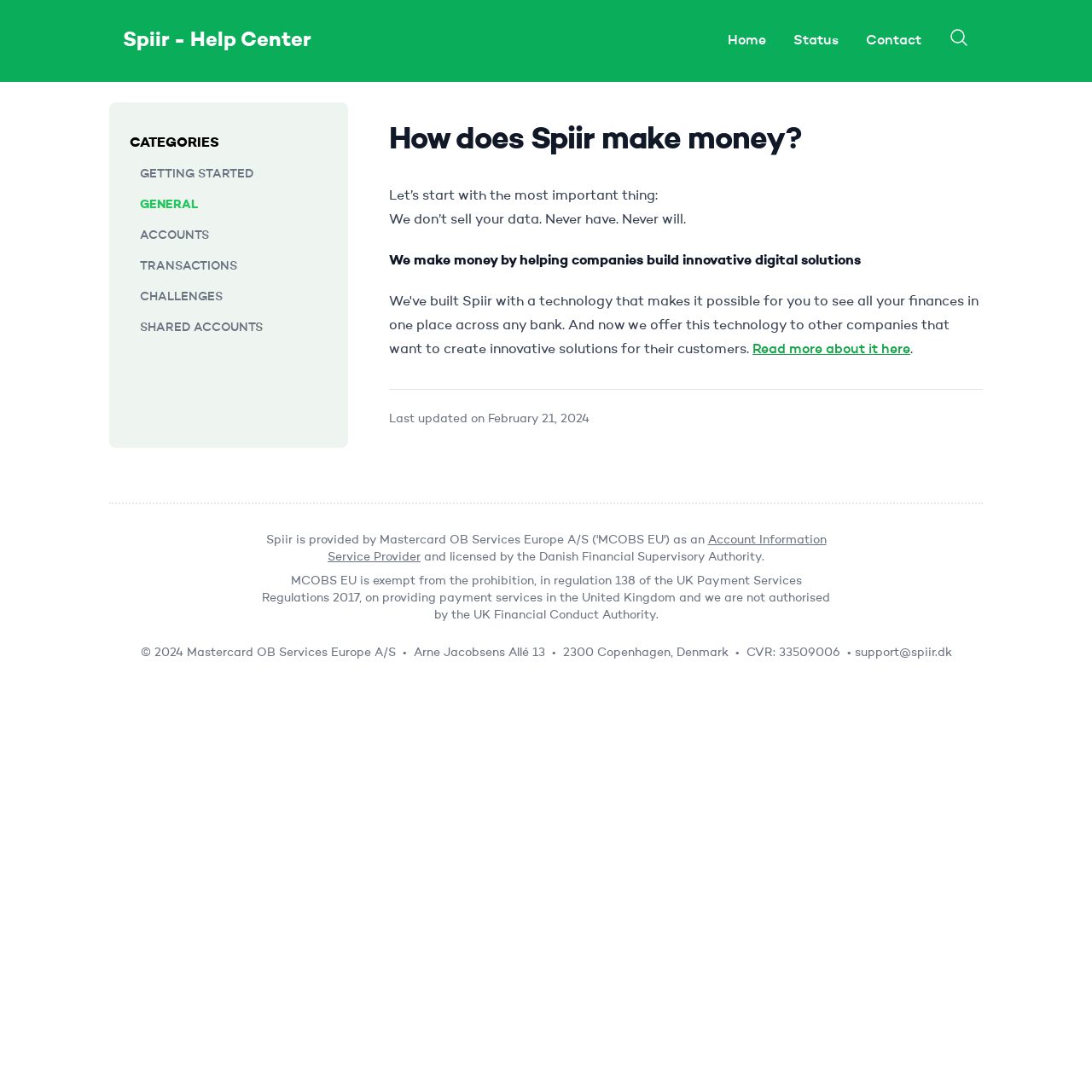Determine the bounding box coordinates of the clickable area required to perform the following instruction: "view account information". The coordinates should be represented as four float numbers between 0 and 1: [left, top, right, bottom].

[0.3, 0.489, 0.757, 0.516]